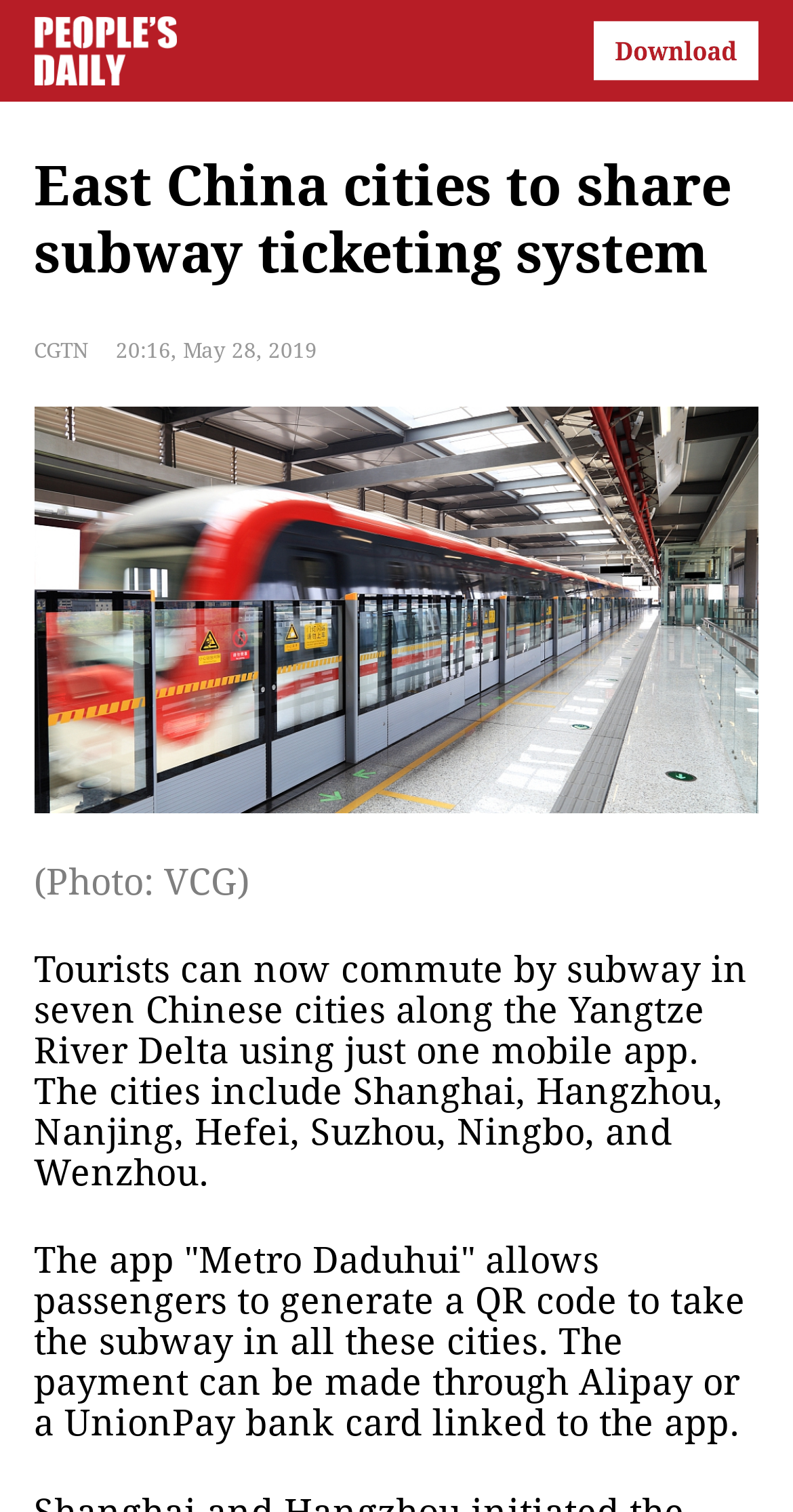Generate a comprehensive description of the webpage.

The webpage appears to be a news article about a new subway ticketing system in East China cities. At the top of the page, there is a large image with a caption "People's Daily English language App - Homepage - Breaking News, China News, World News and Video". Below this image, there is a smaller image on the right side of the page.

The main content of the article is divided into several sections. The title "East China cities to share subway ticketing system" is prominently displayed at the top, followed by the source "CGTN" and the publication date "20:16, May 28, 2019". 

Below the title, there is a large image that takes up most of the width of the page. Above this image, there is a caption "(Photo: VCG)". The main article text is divided into two paragraphs. The first paragraph explains that tourists can now commute by subway in seven Chinese cities along the Yangtze River Delta using just one mobile app, listing the cities that are included. The second paragraph provides more details about the app "Metro Daduhui", explaining how it works and the payment methods available.

There are a total of three images on the page, with two of them being decorative and one being a photo related to the article content. The text is well-organized and easy to read, with clear headings and concise paragraphs.